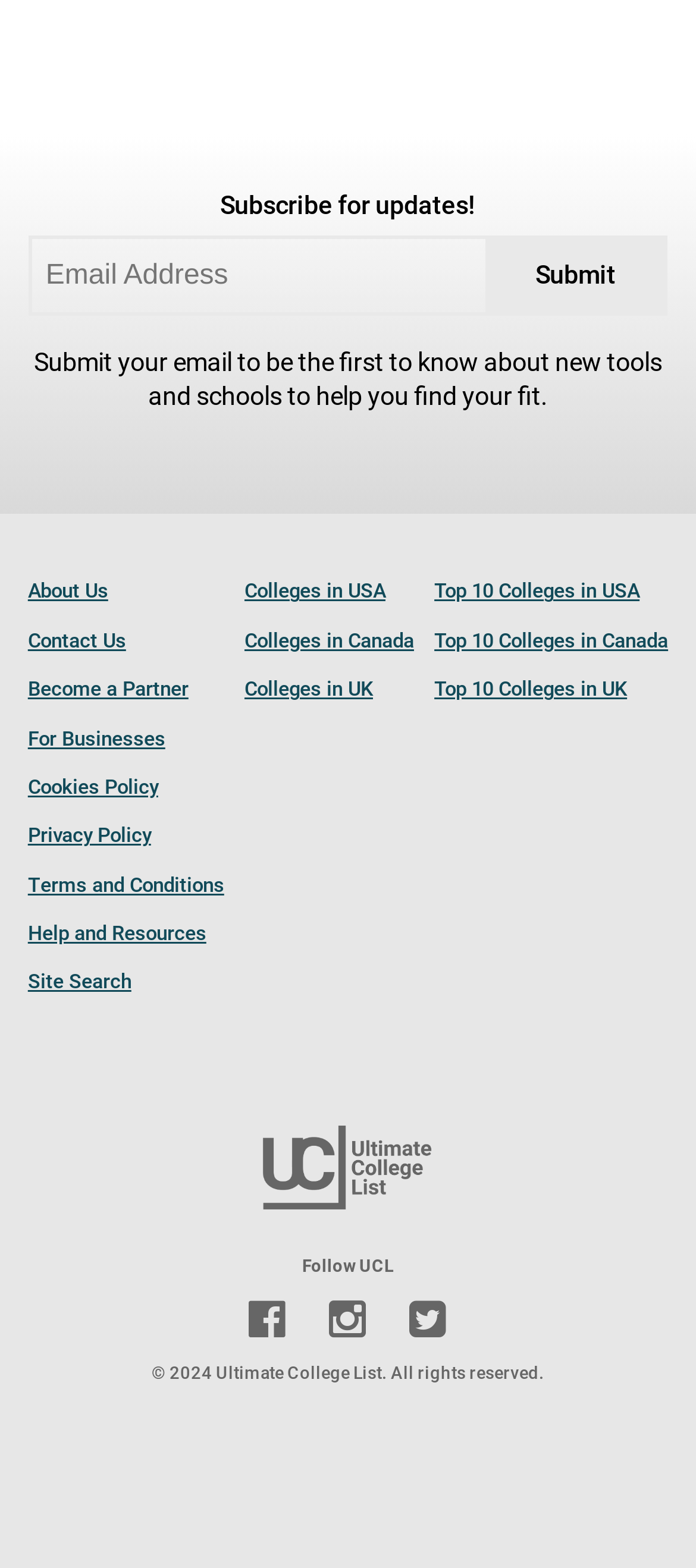Refer to the screenshot and give an in-depth answer to this question: What is the purpose of the email address textbox?

The email address textbox is located above the 'Subscribe' button, and the static text 'Subscribe for updates!' is displayed above the textbox. This suggests that the purpose of the email address textbox is to allow users to subscribe for updates by submitting their email address.